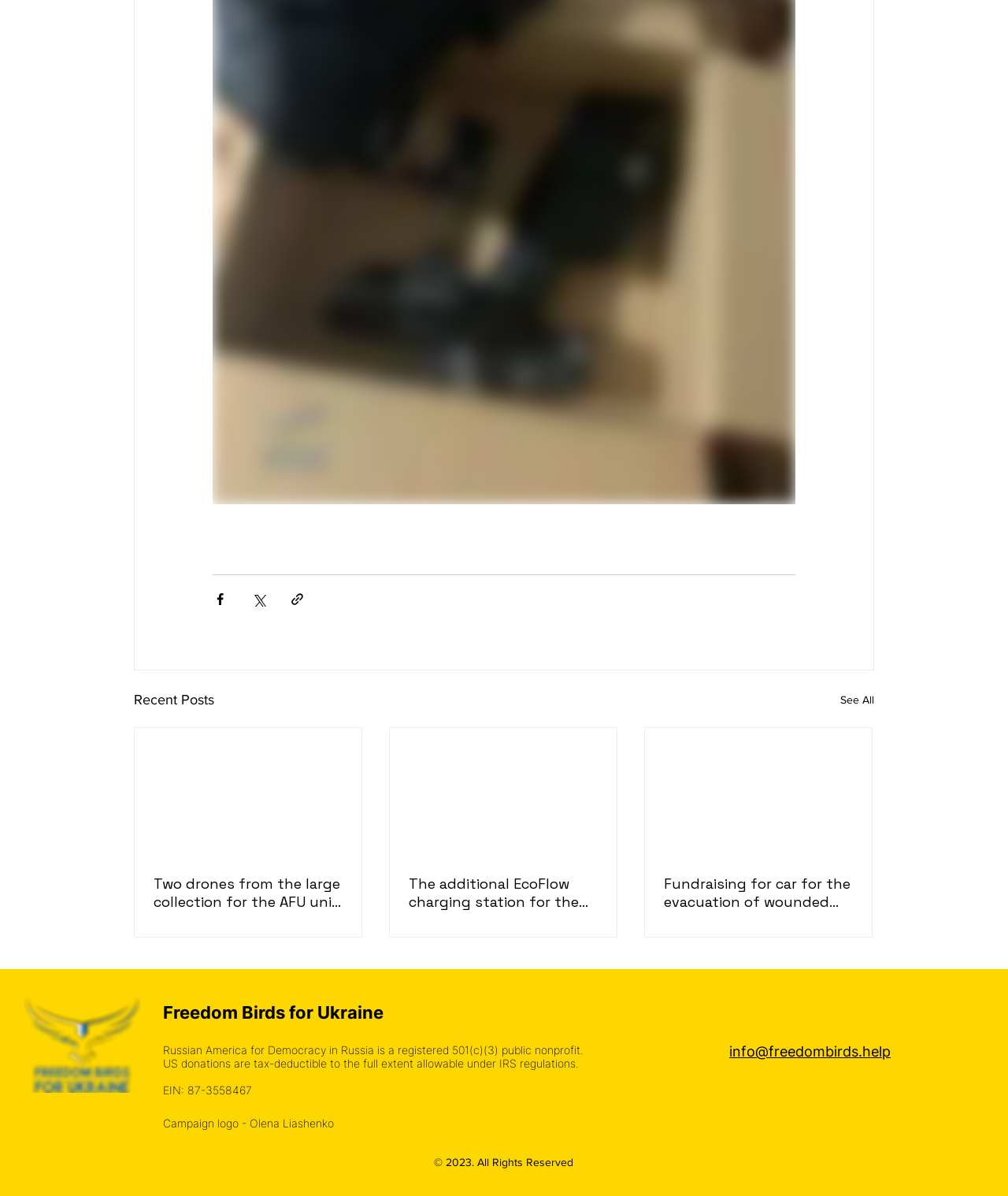Determine the bounding box coordinates of the region I should click to achieve the following instruction: "Contact via email". Ensure the bounding box coordinates are four float numbers between 0 and 1, i.e., [left, top, right, bottom].

[0.723, 0.872, 0.884, 0.886]